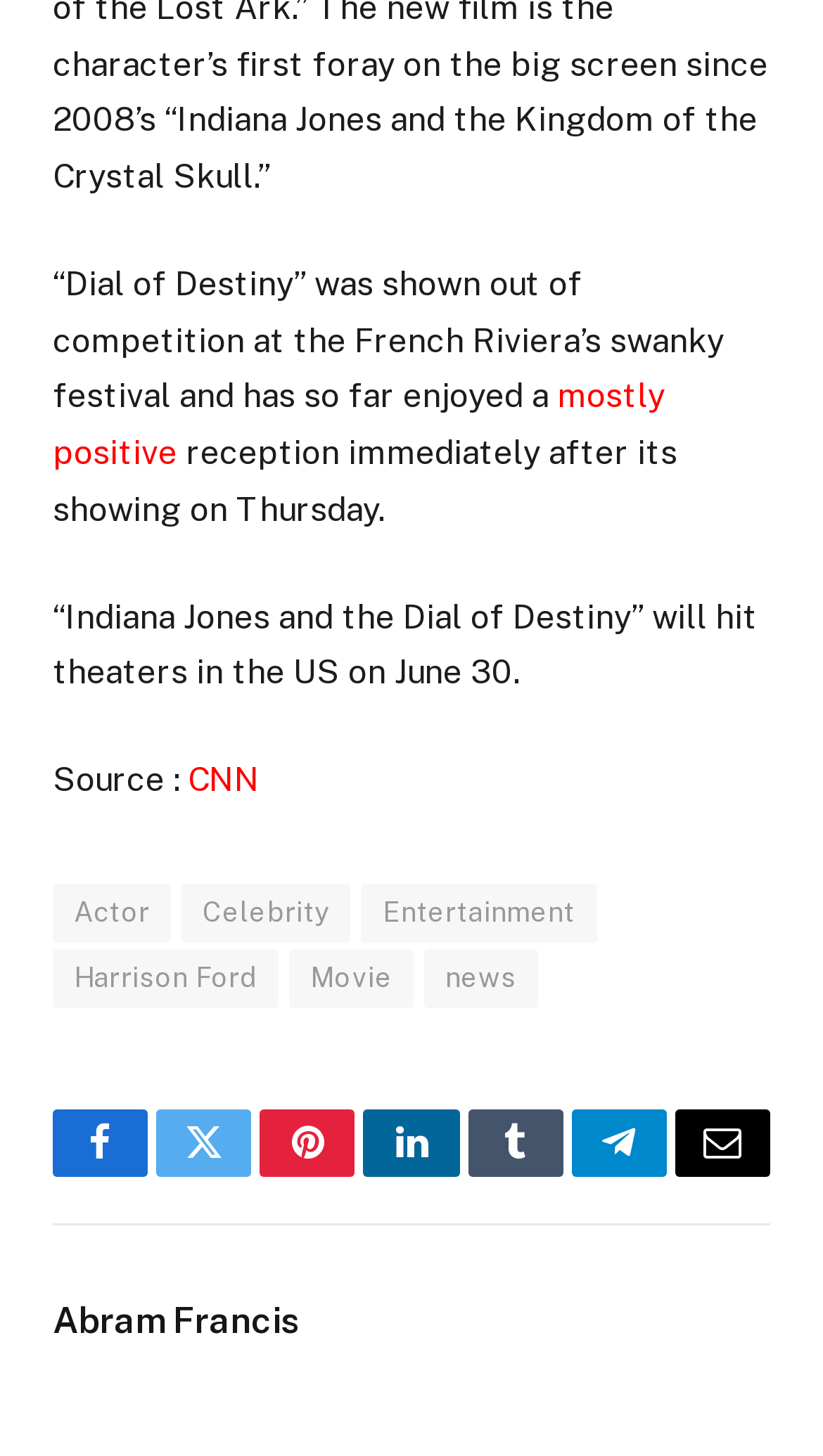What is the source of the article?
Could you give a comprehensive explanation in response to this question?

The source of the article is CNN, which is indicated by the link 'CNN' next to the text 'Source :'.